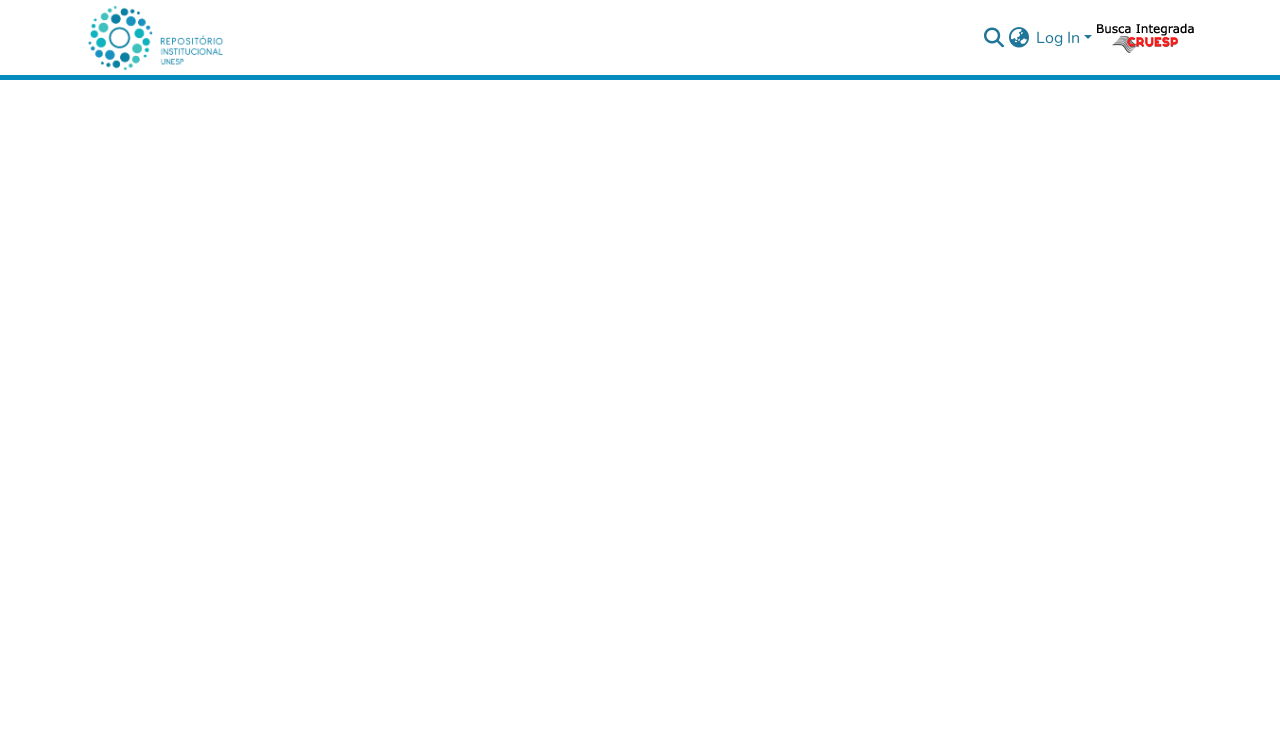Determine the bounding box coordinates (top-left x, top-left y, bottom-right x, bottom-right y) of the UI element described in the following text: parent_node: Log In

[0.856, 0.03, 0.934, 0.072]